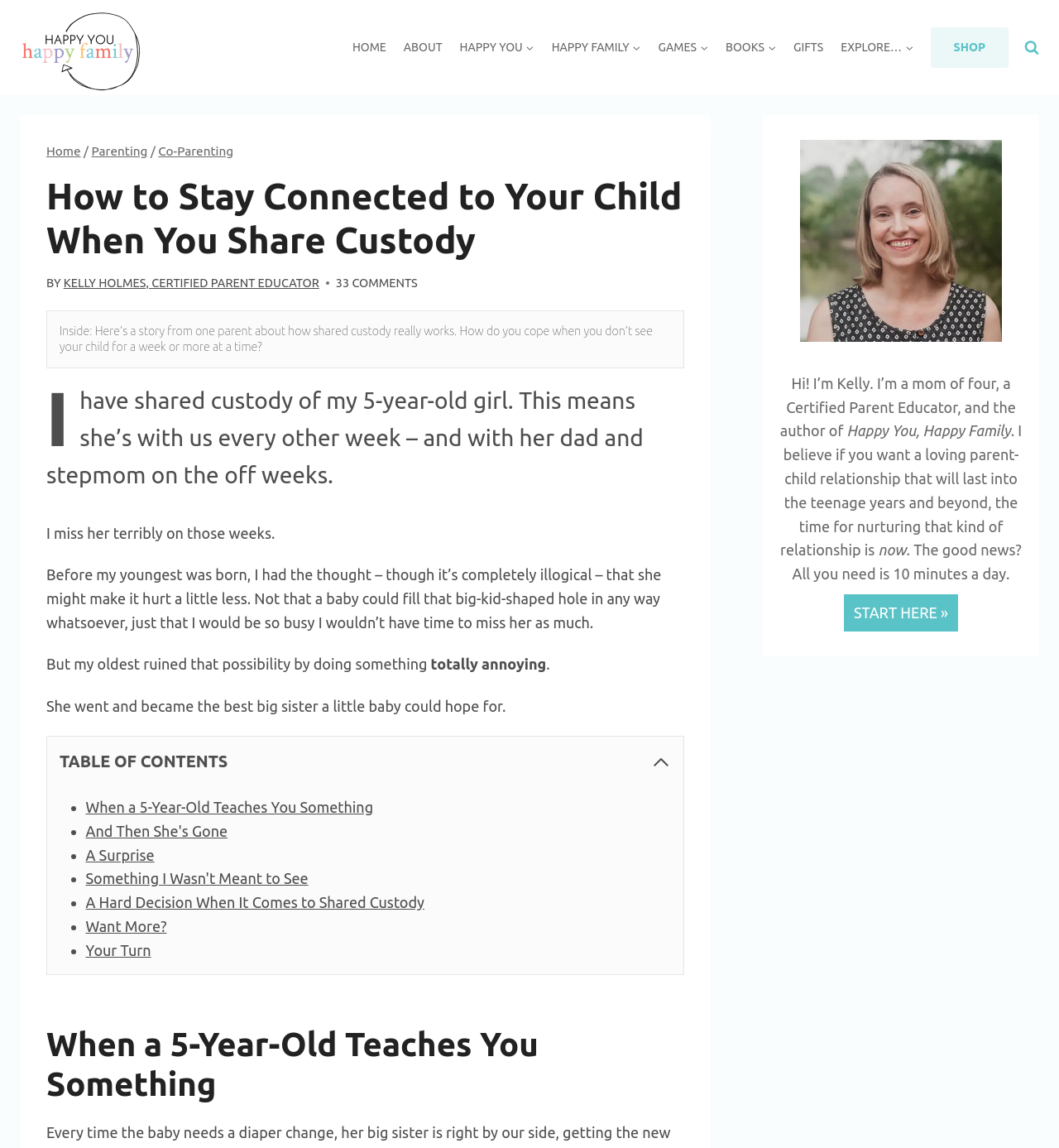Based on the provided description, "Ai Agents Army OTO", find the bounding box of the corresponding UI element in the screenshot.

None